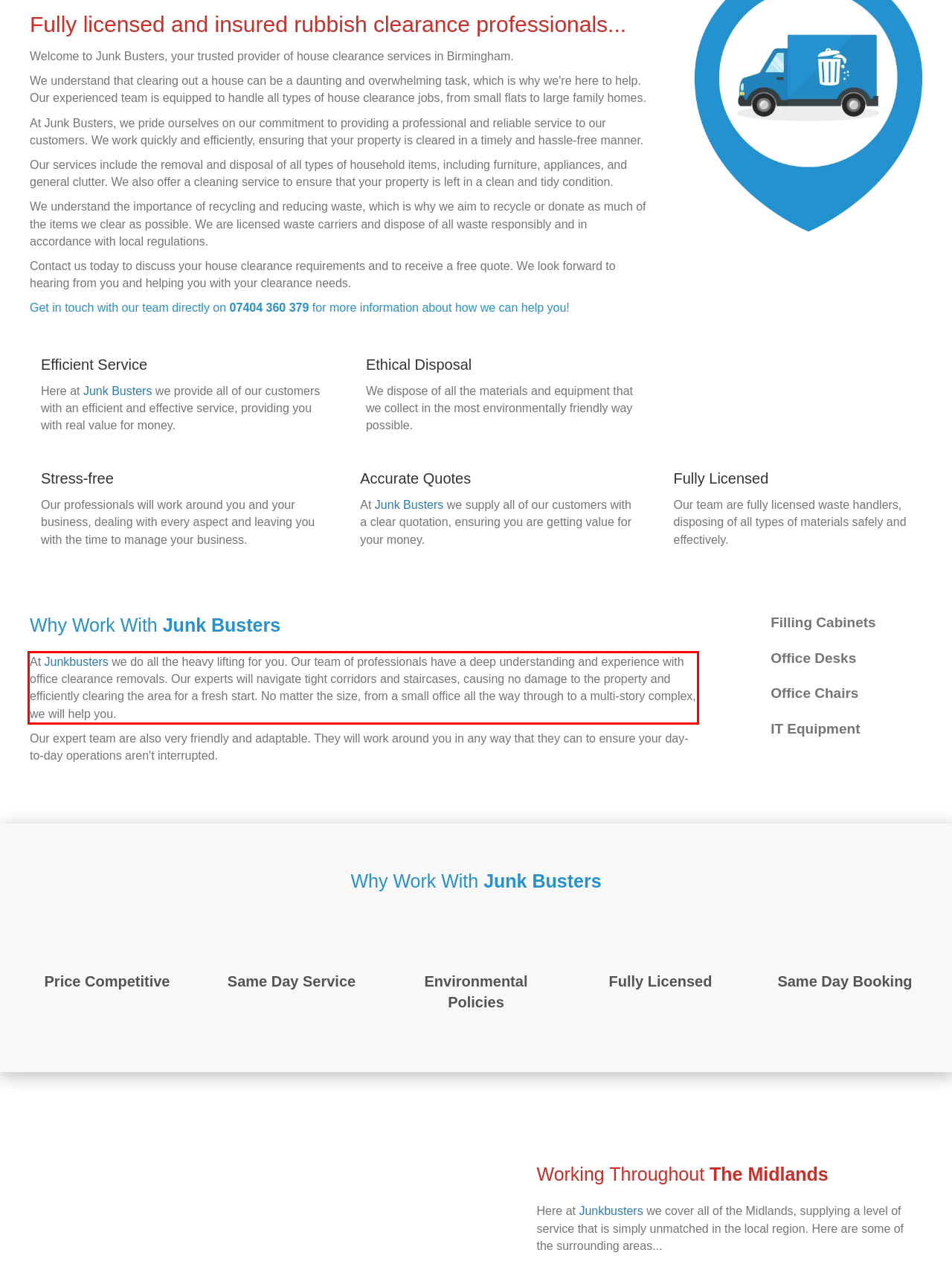With the given screenshot of a webpage, locate the red rectangle bounding box and extract the text content using OCR.

At Junkbusters we do all the heavy lifting for you. Our team of professionals have a deep understanding and experience with office clearance removals. Our experts will navigate tight corridors and staircases, causing no damage to the property and efficiently clearing the area for a fresh start. No matter the size, from a small office all the way through to a multi-story complex, we will help you.